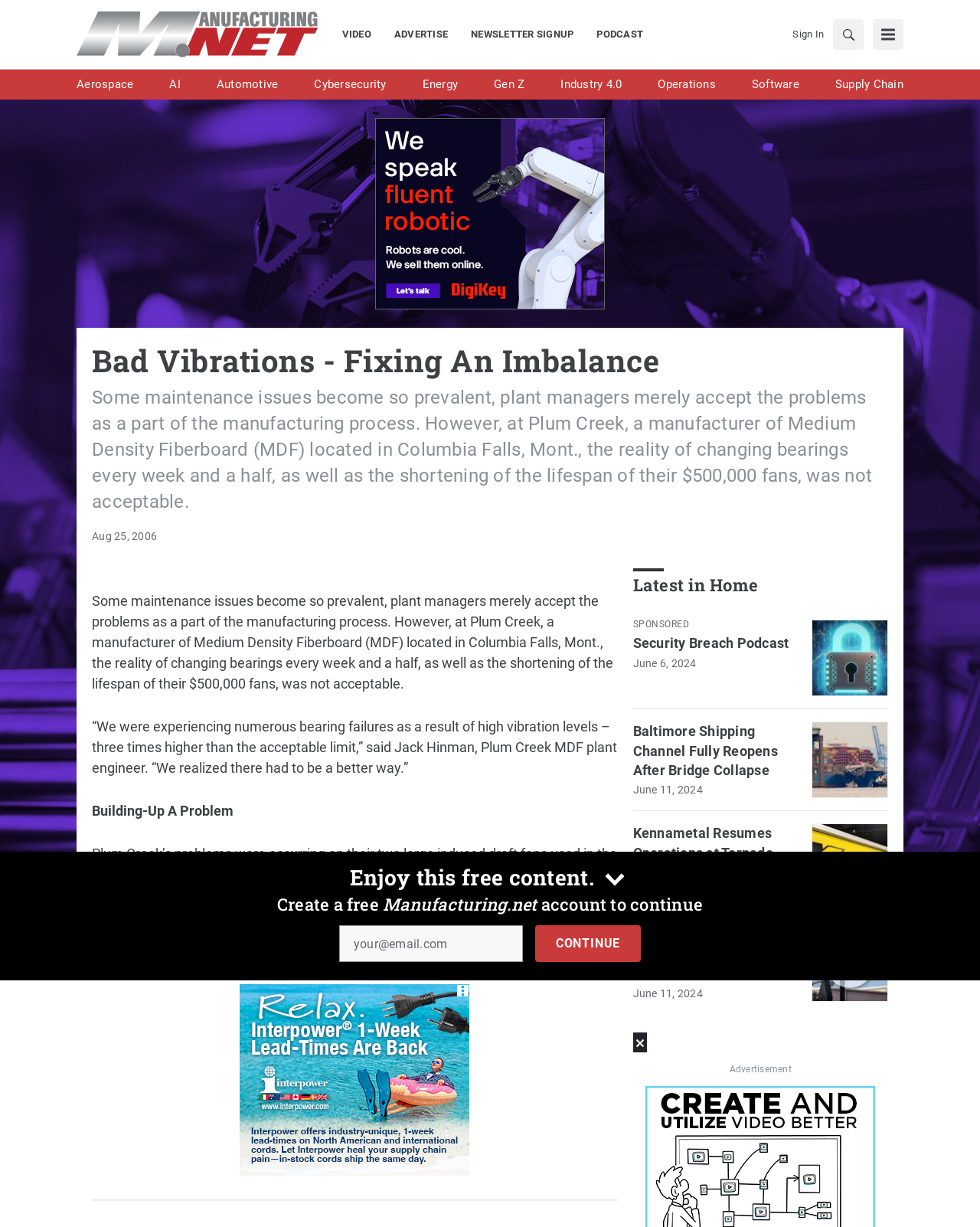Determine the bounding box coordinates of the UI element described by: "alt="Security Breach Podcast"".

[0.828, 0.505, 0.906, 0.568]